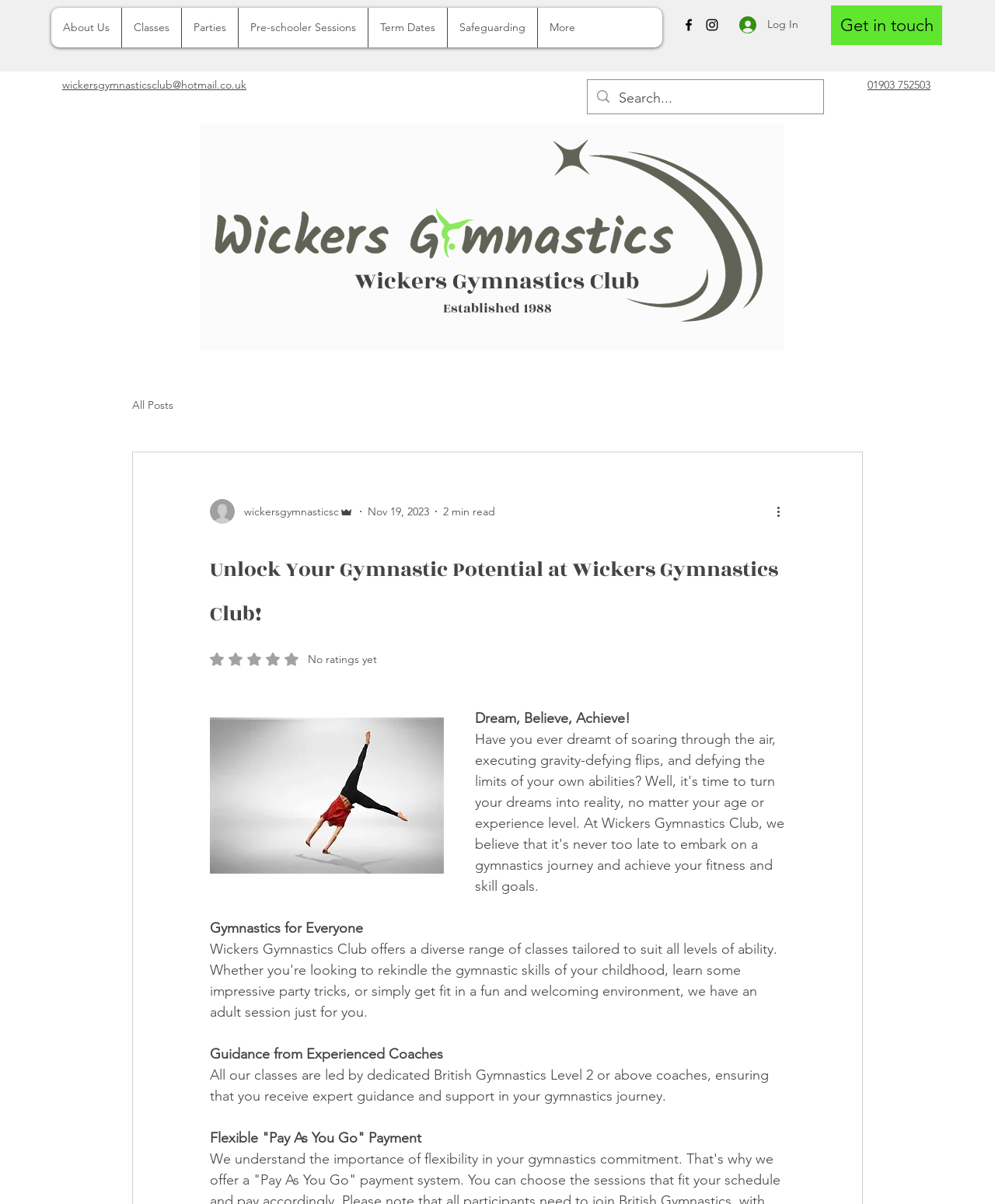Could you locate the bounding box coordinates for the section that should be clicked to accomplish this task: "Click on the 'About Us' link".

[0.052, 0.006, 0.122, 0.039]